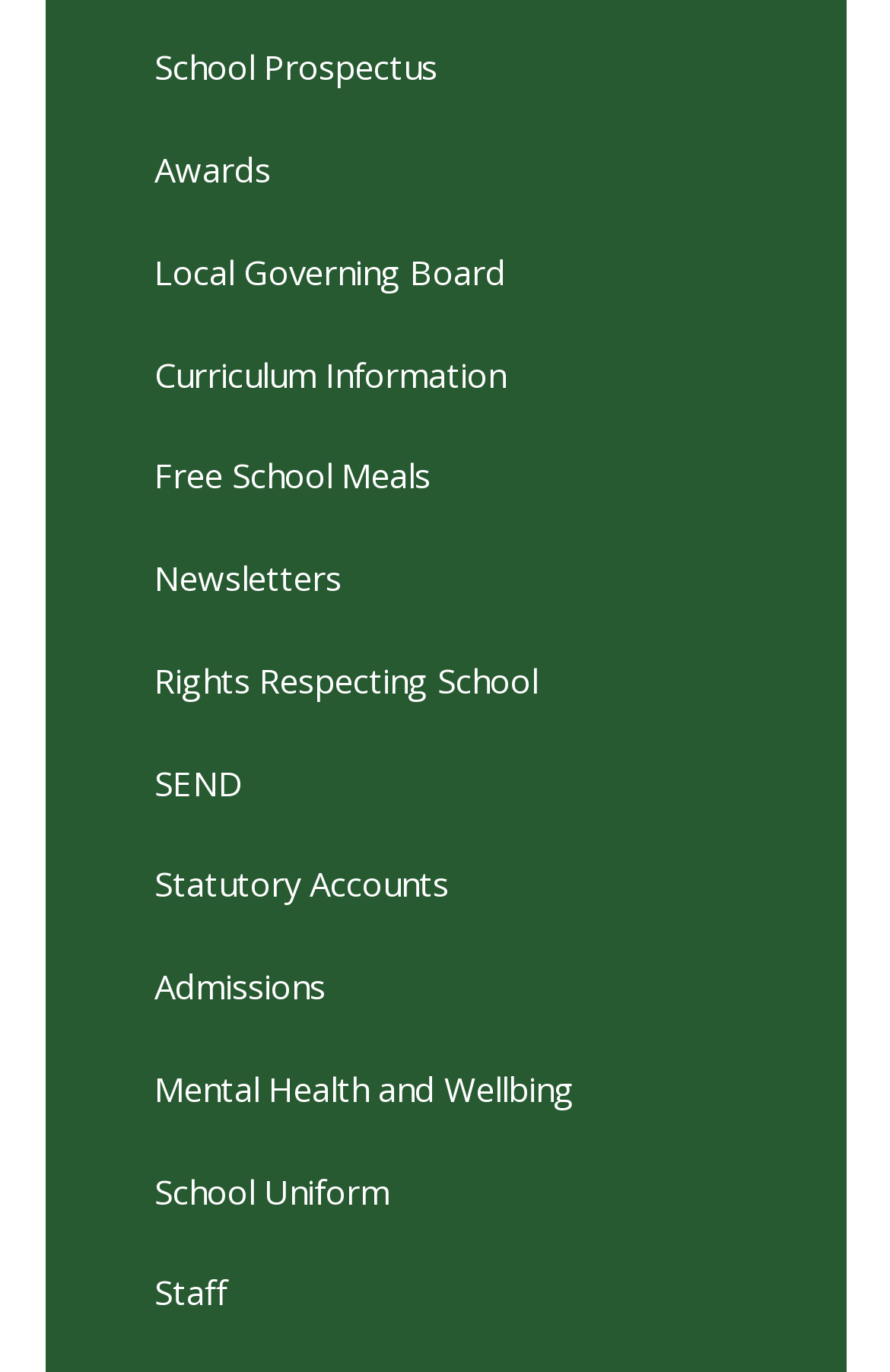Highlight the bounding box coordinates of the region I should click on to meet the following instruction: "Login to AZToolkit".

None